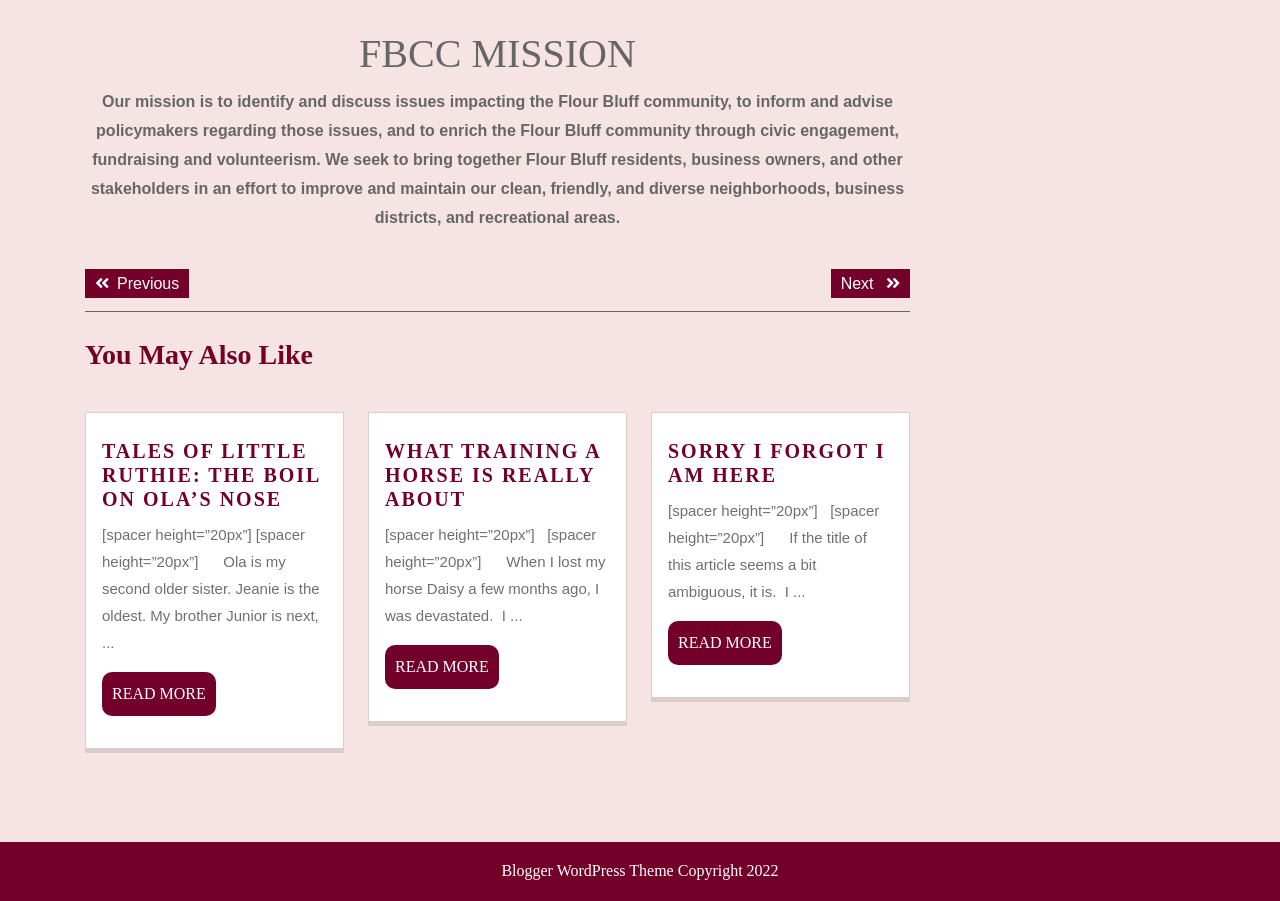Reply to the question with a brief word or phrase: How many articles are shown on the webpage?

3